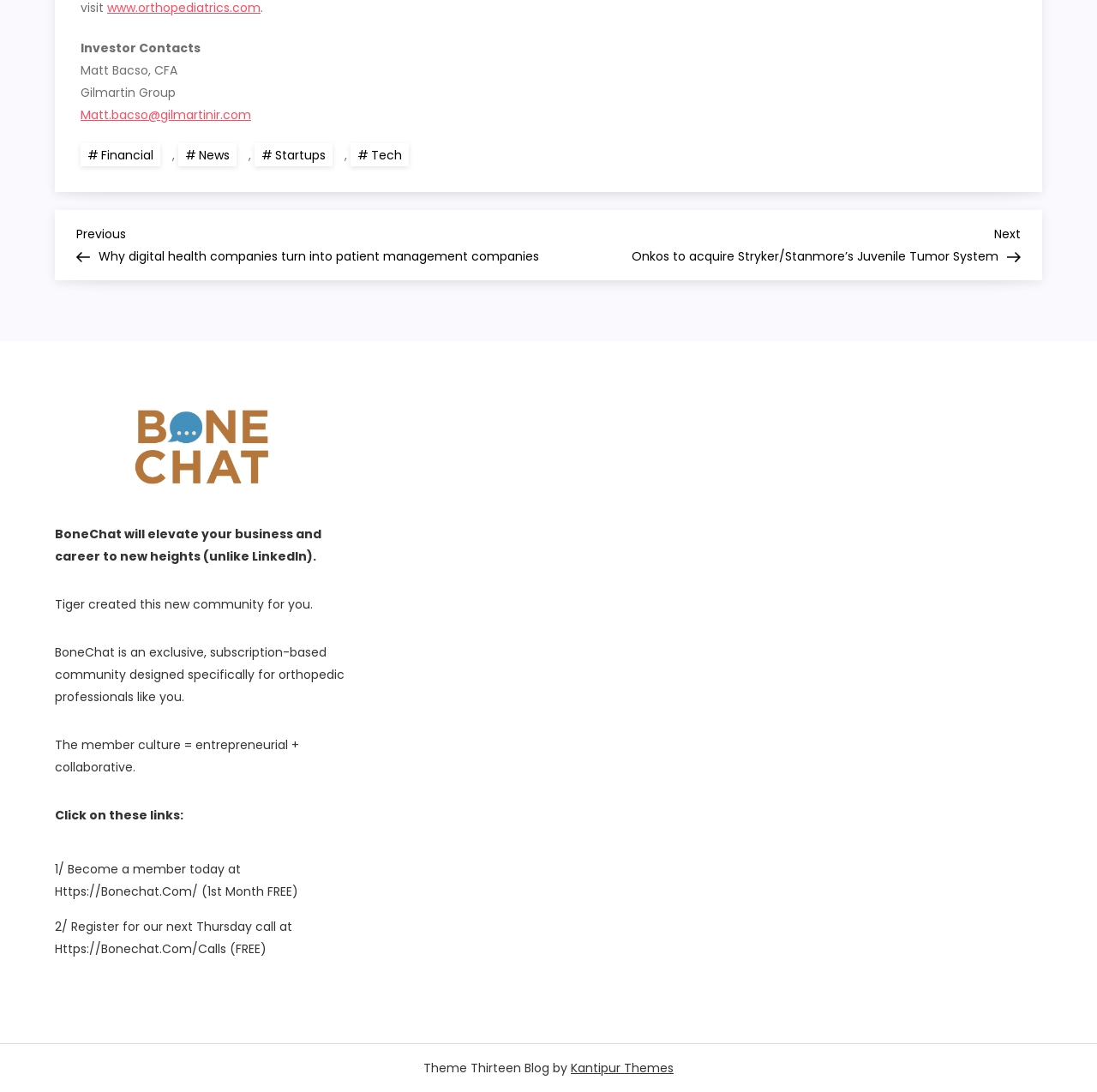Use a single word or phrase to answer the question:
How many links are there in the footer?

4